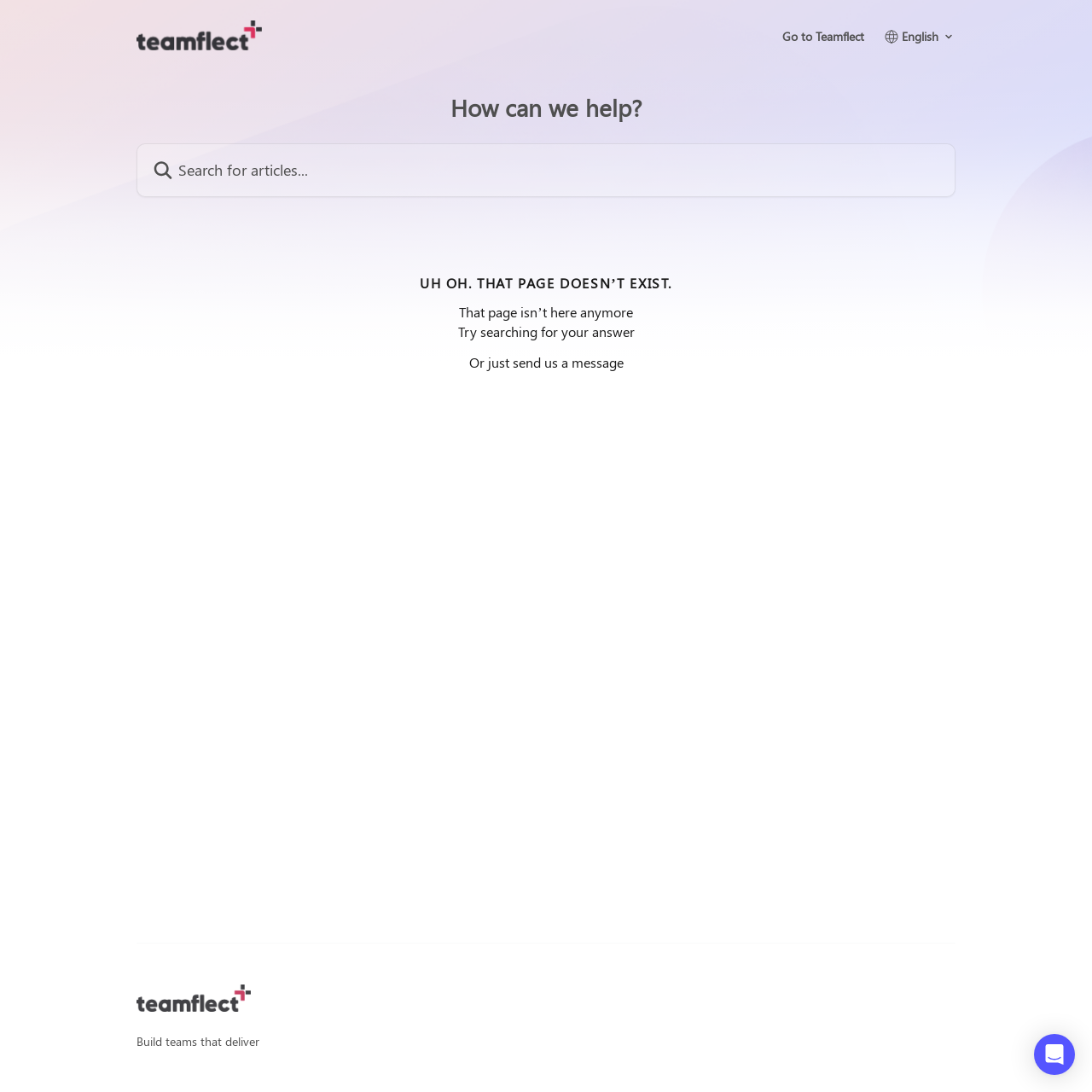How many links are in the header section?
Utilize the image to construct a detailed and well-explained answer.

The header section contains three links: 'Teamflect Help Center', 'Go to Teamflect', and a combobox with an image icon.